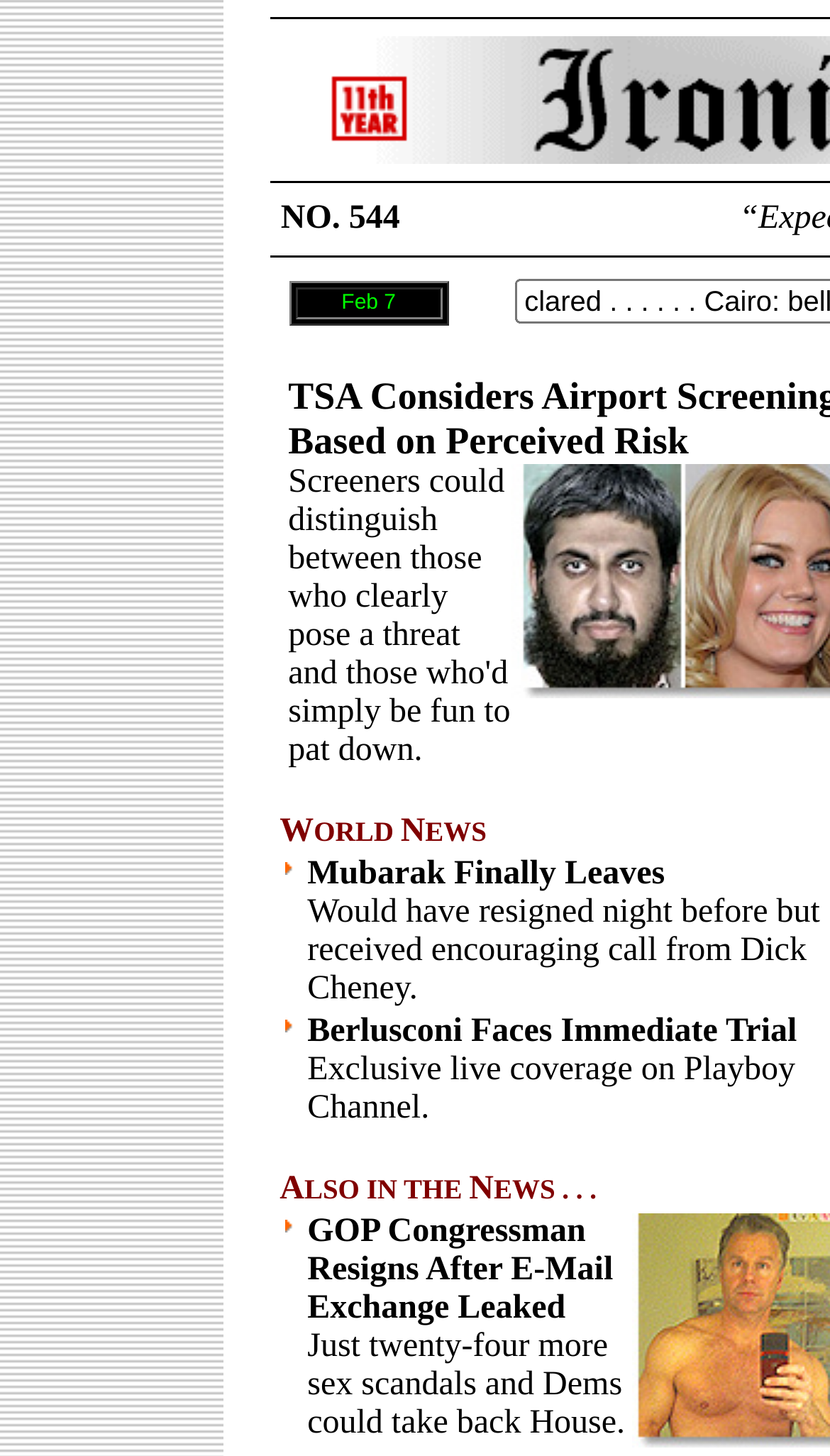Identify the bounding box coordinates for the UI element mentioned here: "Feb 7". Provide the coordinates as four float values between 0 and 1, i.e., [left, top, right, bottom].

[0.411, 0.193, 0.477, 0.218]